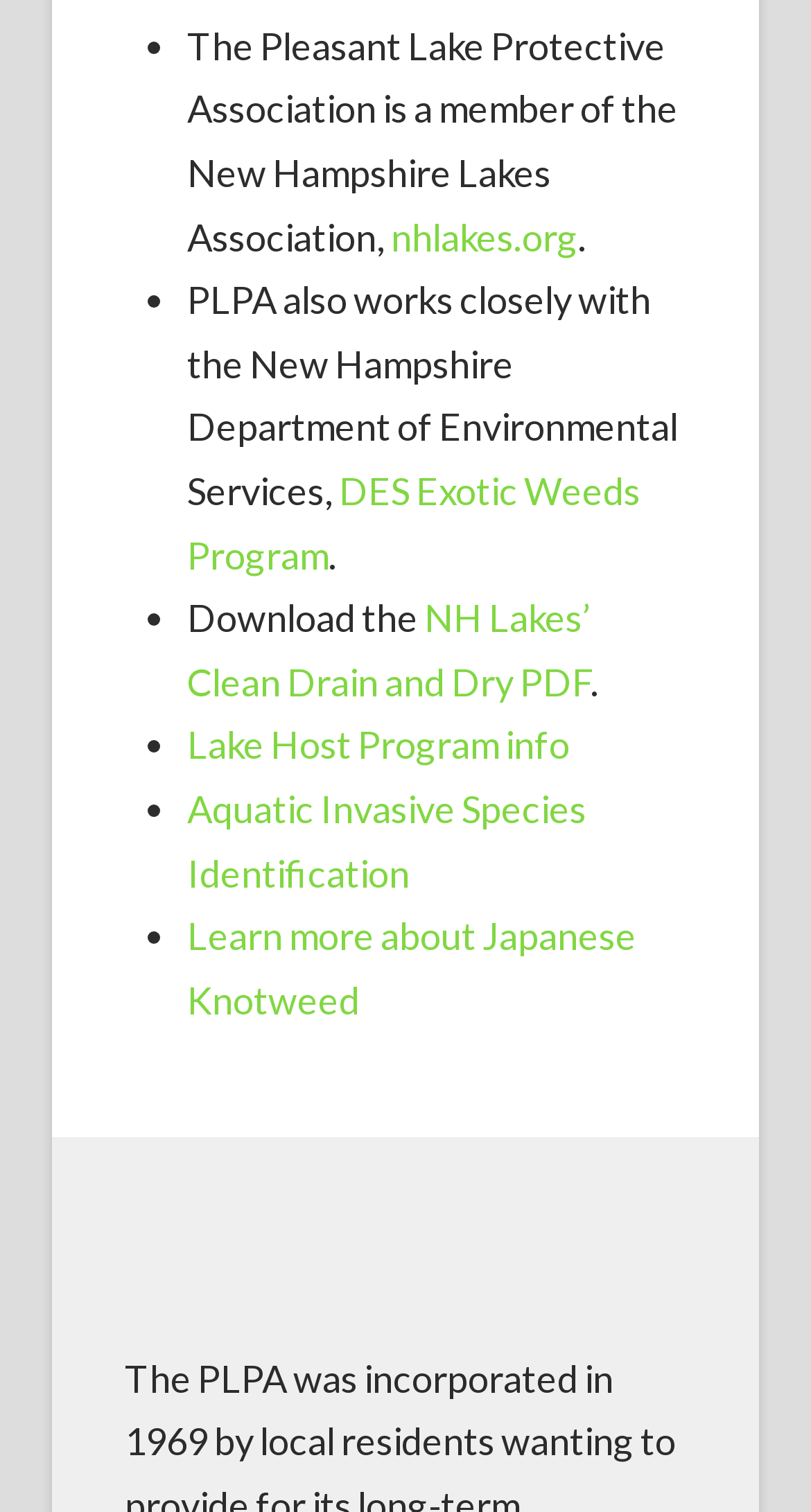Identify the bounding box of the UI component described as: "Aquatic Invasive Species Identification".

[0.231, 0.52, 0.723, 0.592]